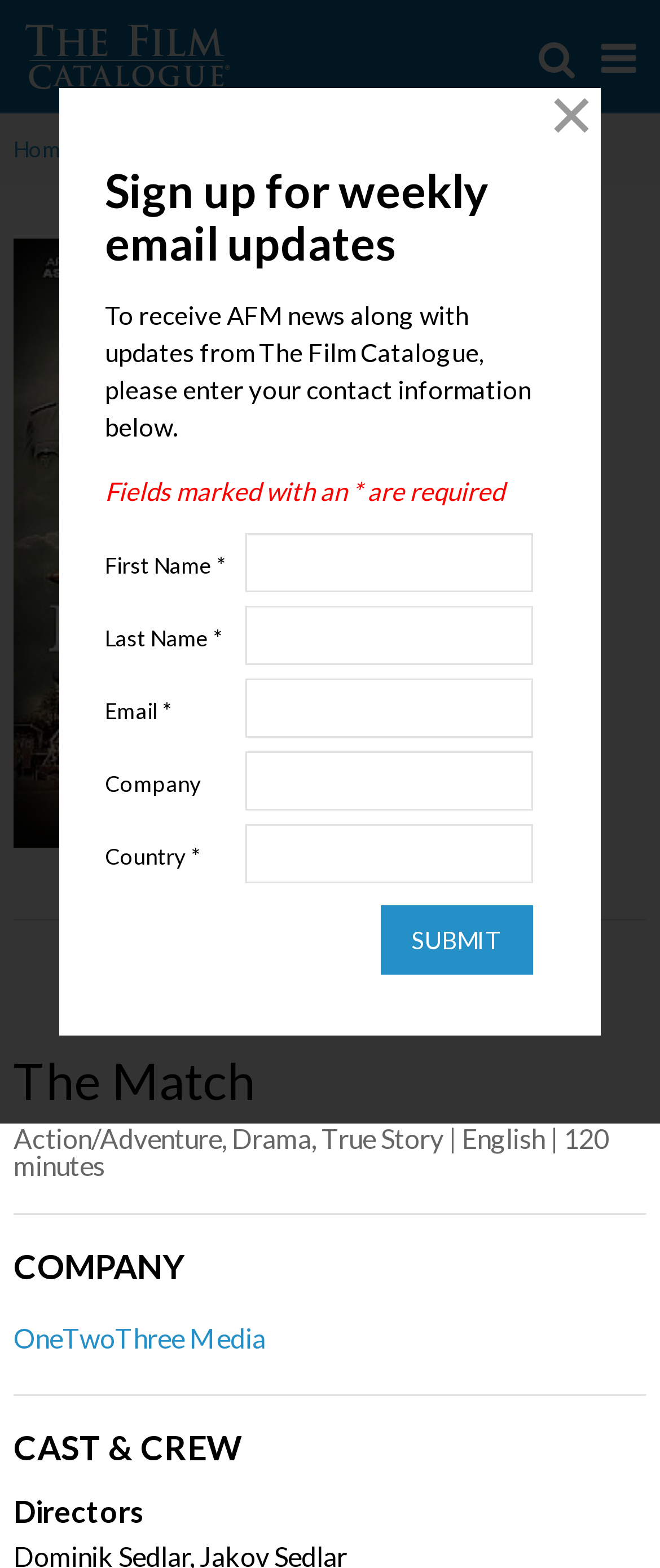Analyze the image and provide a detailed answer to the question: What is the duration of the film?

The duration of the film can be found in the StaticText element with the text 'Action/Adventure, Drama, True Story | English | 120 minutes', which provides information about the film's genre, language, and duration.